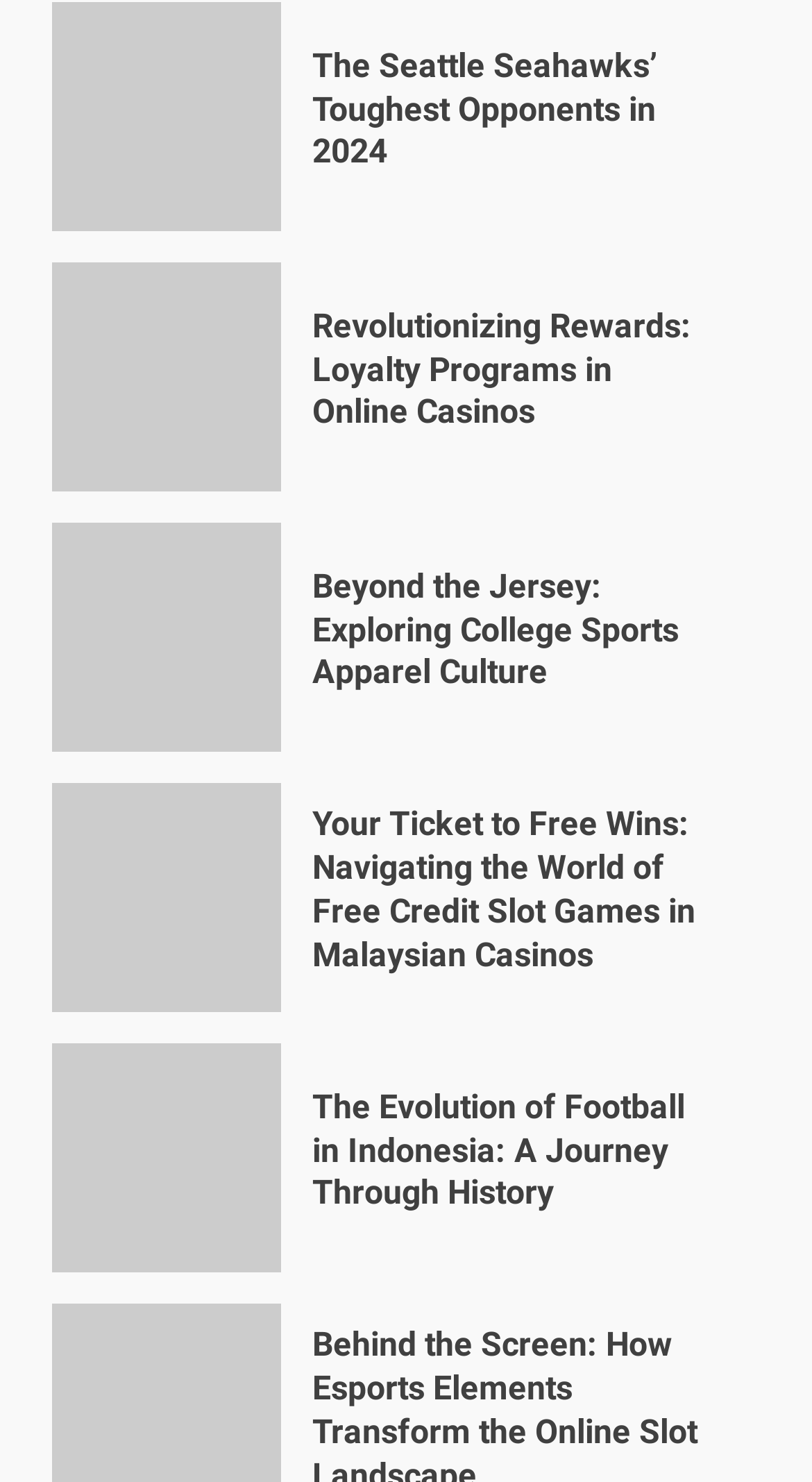How many links are on the webpage? Using the information from the screenshot, answer with a single word or phrase.

10